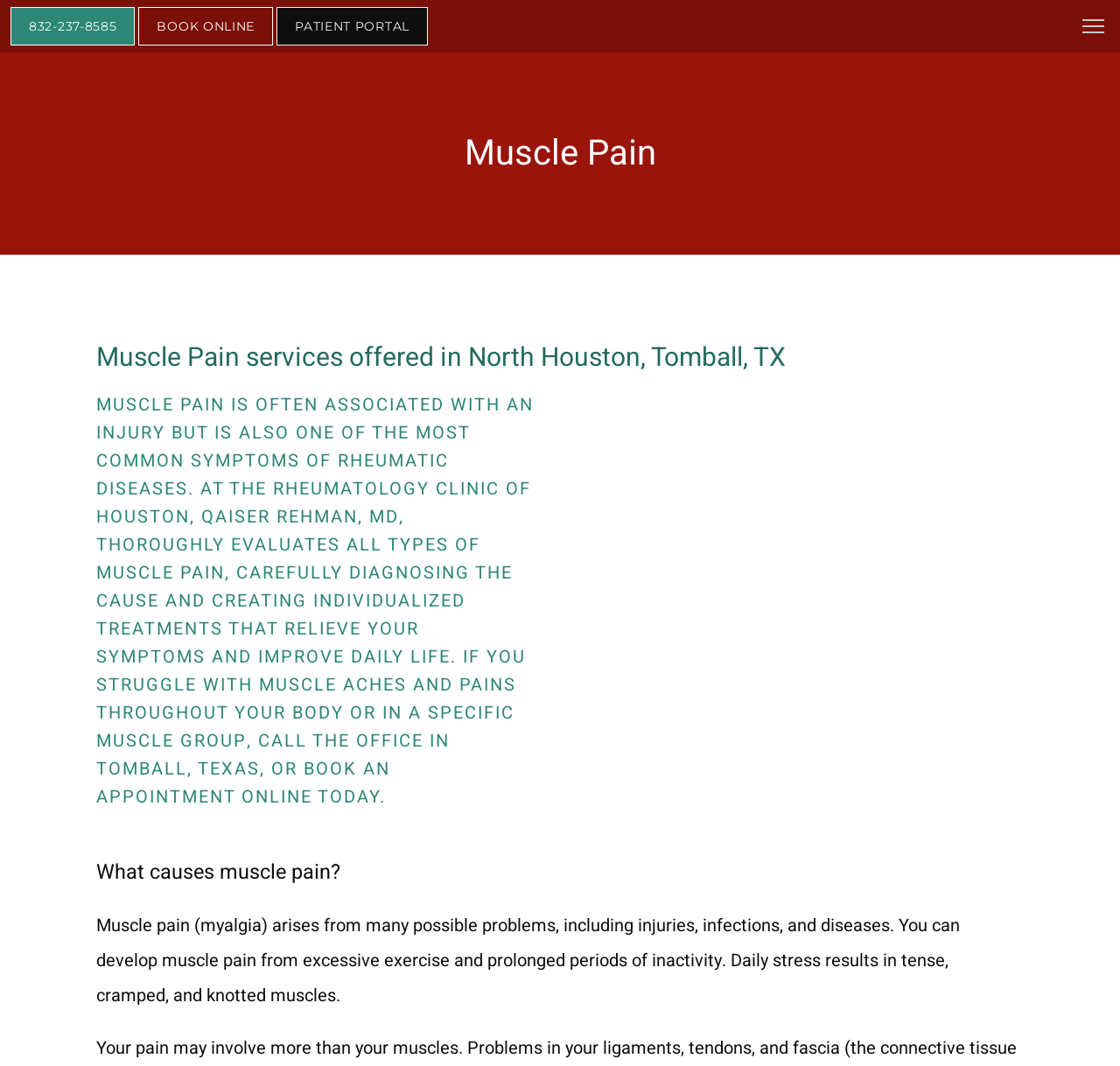Could you determine the bounding box coordinates of the clickable element to complete the instruction: "Call the office using the phone number"? Provide the coordinates as four float numbers between 0 and 1, i.e., [left, top, right, bottom].

[0.008, 0.005, 0.122, 0.044]